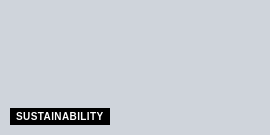Create a vivid and detailed description of the image.

The image prominently features the word "SUSTAINABILITY" in bold, capital letters, displayed within a black rectangular box. This visual element emphasizes the theme of sustainable practices and environmental responsibility, aligning with the broader context of corporate social responsibility (CSR) and sustainability discussions. The design contrasts sharply with a muted grey background, drawing attention to the critical importance of sustainability initiatives in business and society today. This image likely serves as a thematic anchor for topics related to sustainable development and responsible business practices, reflecting an increasing focus on environmental considerations across various sectors.